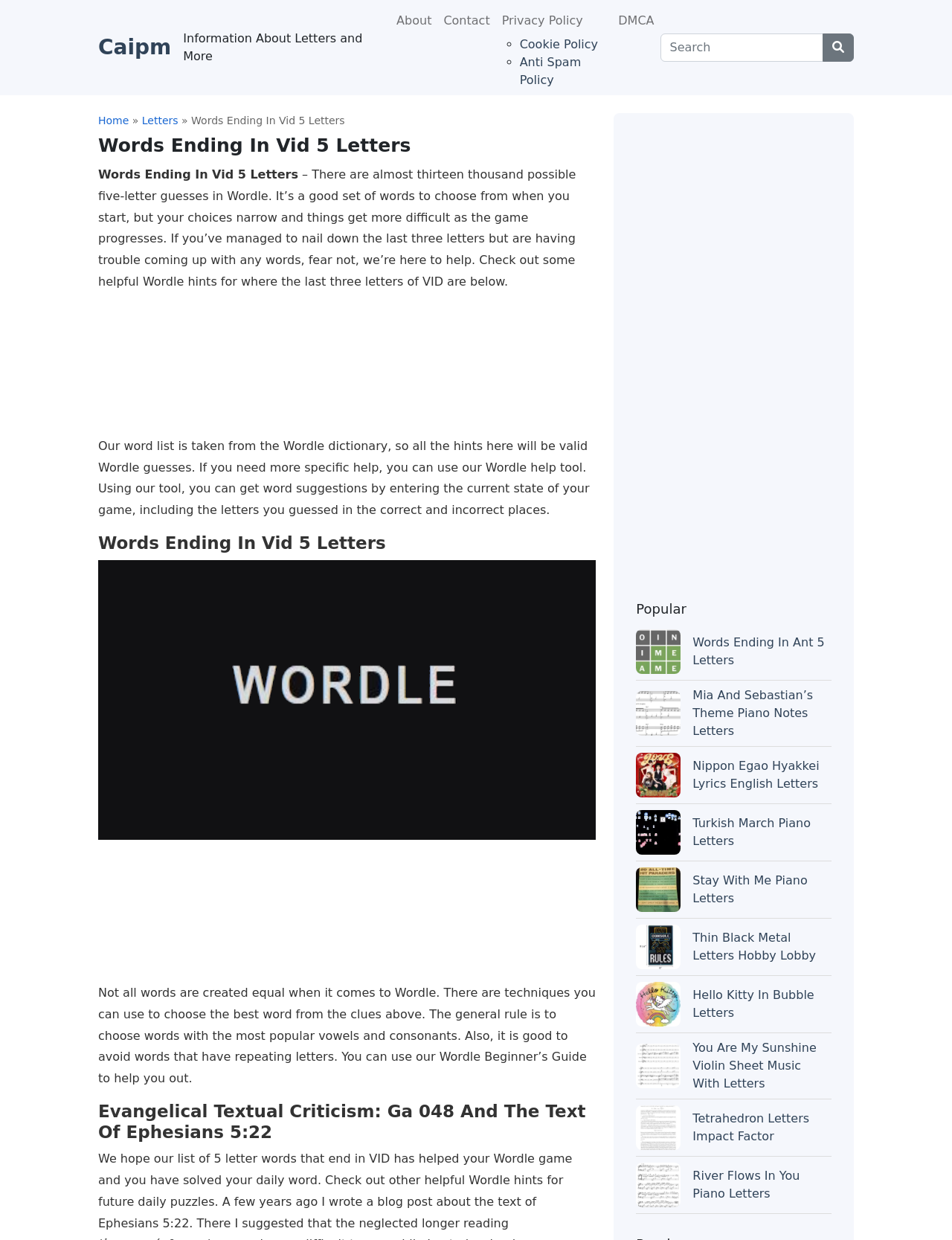Describe all visible elements and their arrangement on the webpage.

This webpage is about words ending in "Vid" with 5 letters, specifically related to the game Wordle. At the top, there is a heading "Caipm" and a link to "Caipm" on the left side, accompanied by a static text "Information About Letters and More". Below this, there are several links to other pages, including "About", "Contact", "Privacy Policy", and "DMCA".

On the right side, there is a search bar with a button labeled "Center Align". Below the search bar, there are links to "Home", "Letters", and "Words Ending In Vid 5 Letters". The main content of the page starts with a heading "Words Ending In Vid 5 Letters" and a descriptive text that explains the purpose of the page, which is to help users find words ending in "Vid" with 5 letters for the game Wordle.

Below this, there is an image related to the topic, followed by several advertisements in the form of iframes. The page then lists various techniques for choosing the best words in Wordle, including choosing words with popular vowels and consonants and avoiding words with repeating letters.

The rest of the page is dedicated to a list of popular articles, each with a link and an accompanying image. These articles appear to be related to music, piano notes, and lyrics, with titles such as "Mia And Sebastian's Theme Piano Notes Letters" and "You Are My Sunshine Violin Sheet Music With Letters". There are a total of 10 articles listed, each with a similar format.